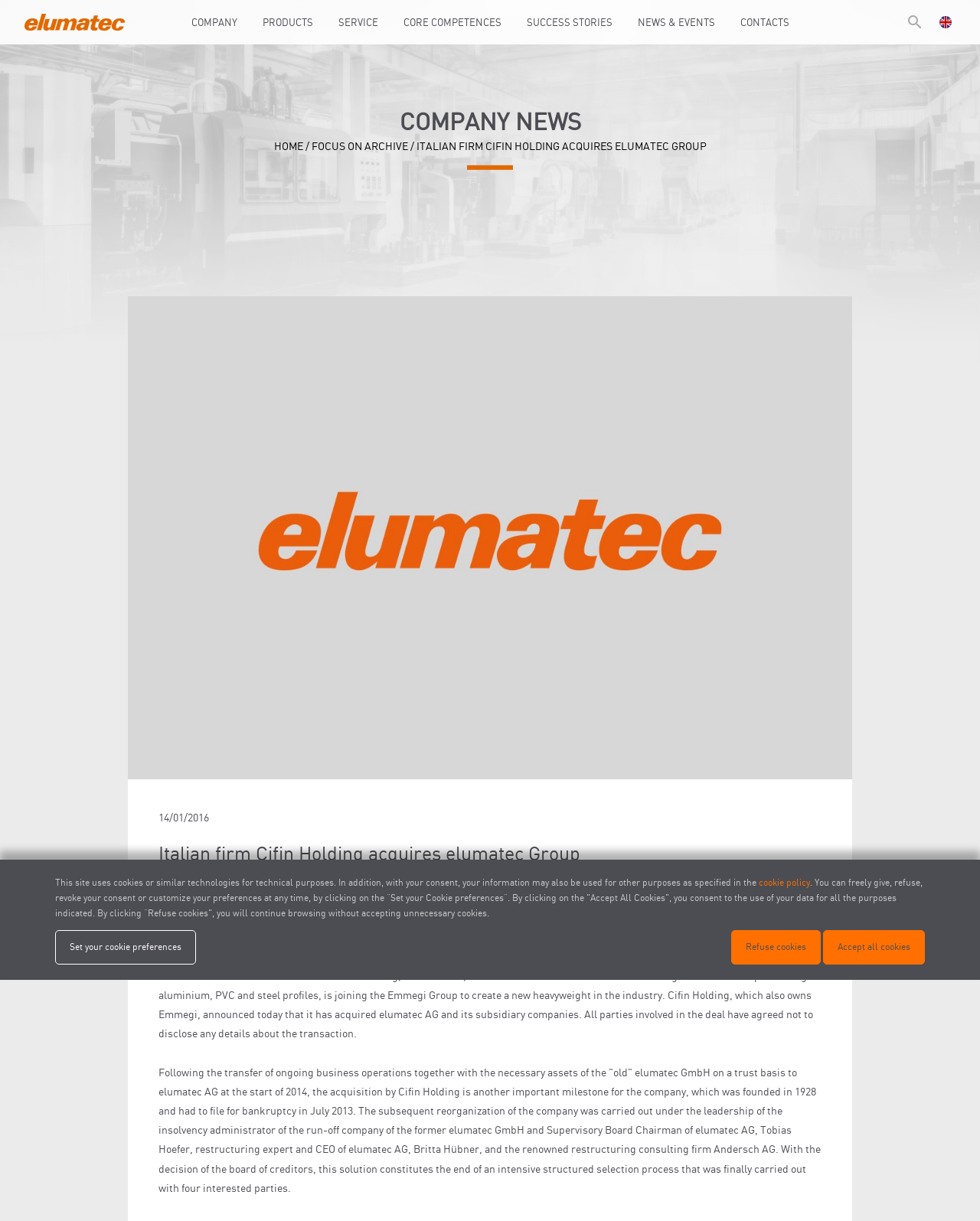Please identify the bounding box coordinates of the area I need to click to accomplish the following instruction: "Click on the COMPANY link".

[0.191, 0.0, 0.246, 0.036]